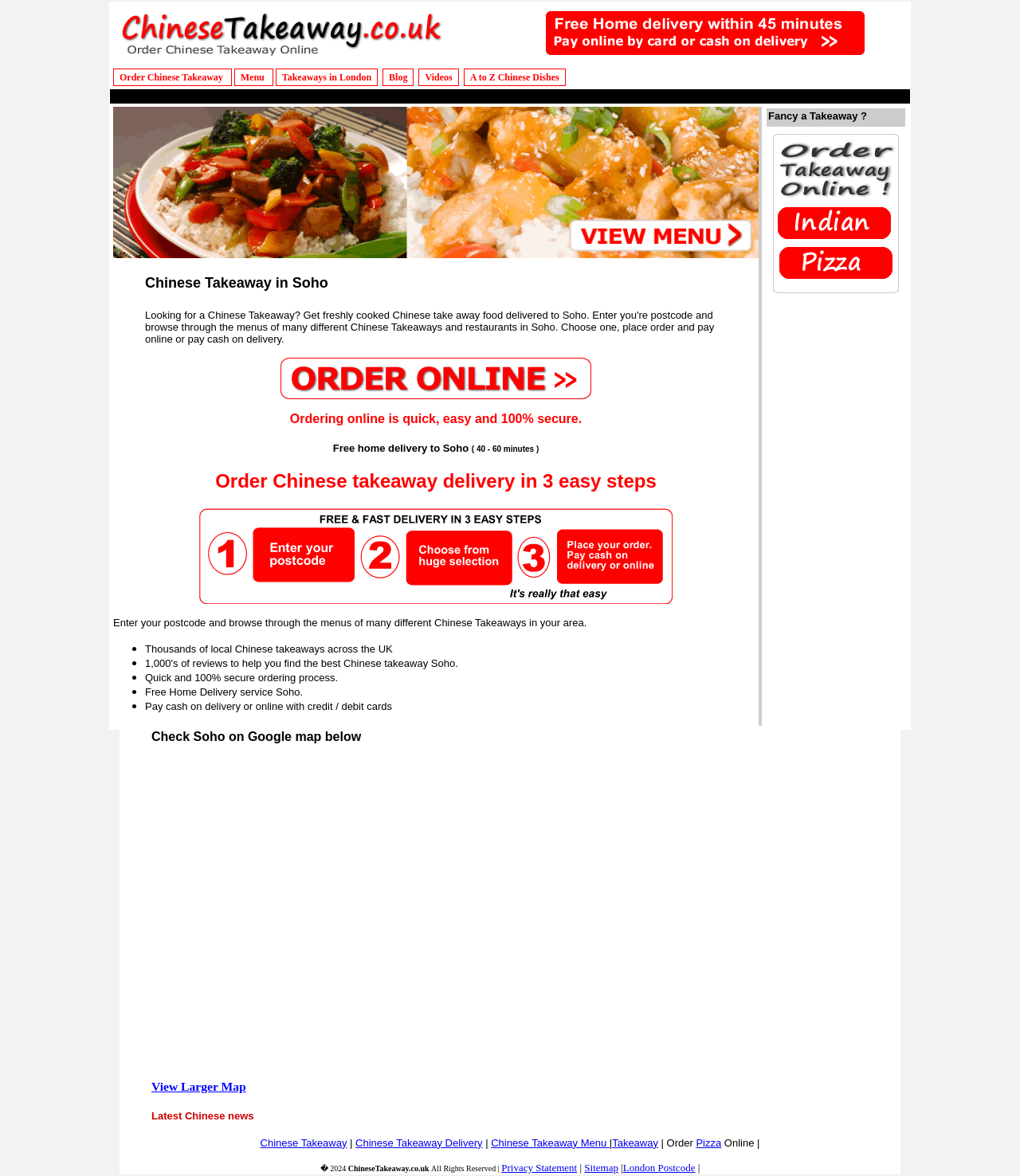Show the bounding box coordinates for the HTML element described as: "Privacy Statement".

[0.492, 0.988, 0.566, 0.998]